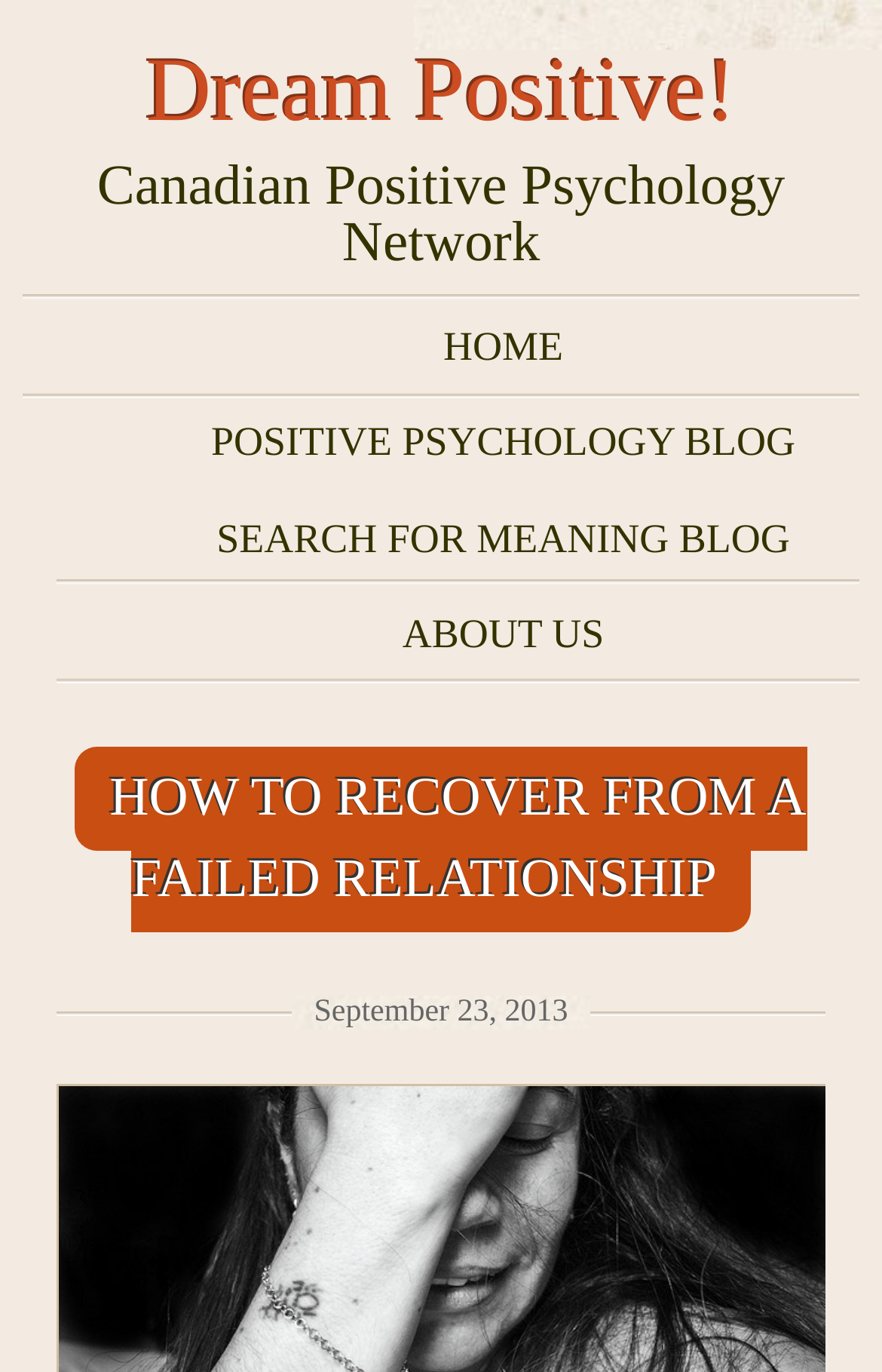Provide an in-depth description of the elements and layout of the webpage.

The webpage is titled "Dream Positive!" and has a prominent heading with the same text at the top. Below the heading, there is a link with the same text, "Dream Positive!", which is positioned slightly to the right of the heading. 

To the right of the "Dream Positive!" link, there is a static text element displaying "Canadian Positive Psychology Network". 

Below these elements, there is a row of links, including "HOME", "POSITIVE PSYCHOLOGY BLOG", "SEARCH FOR MEANING BLOG", and "ABOUT US", which are positioned from left to right. 

Further down the page, there is a heading titled "HOW TO RECOVER FROM A FAILED RELATIONSHIP", which is positioned near the top-left corner of the lower half of the page. Below this heading, there is a link with the same title, "HOW TO RECOVER FROM A FAILED RELATIONSHIP". 

To the right of the link, there is a static text element displaying the date "September 23, 2013".